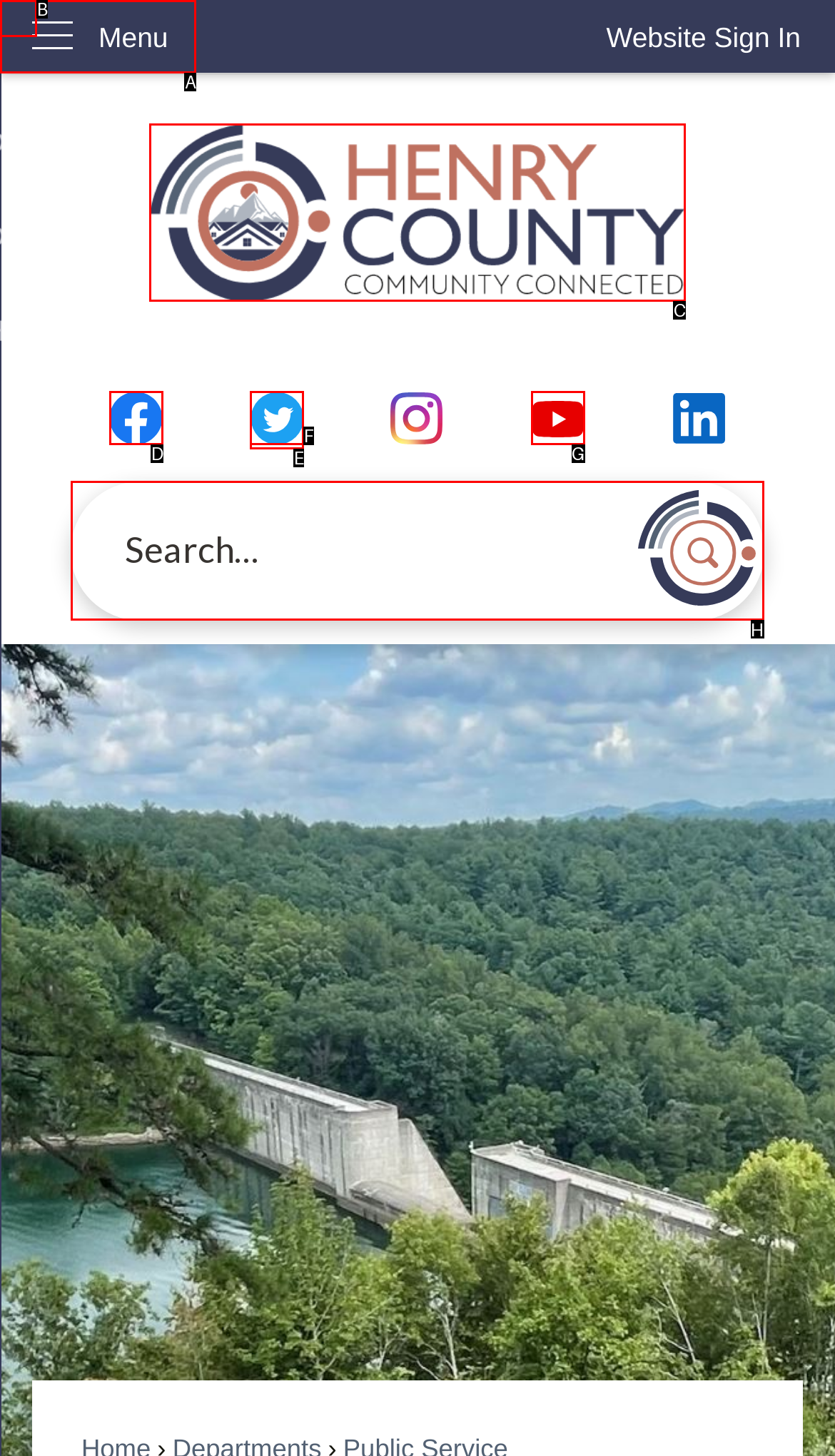Which HTML element should be clicked to complete the task: Go to the home page? Answer with the letter of the corresponding option.

C